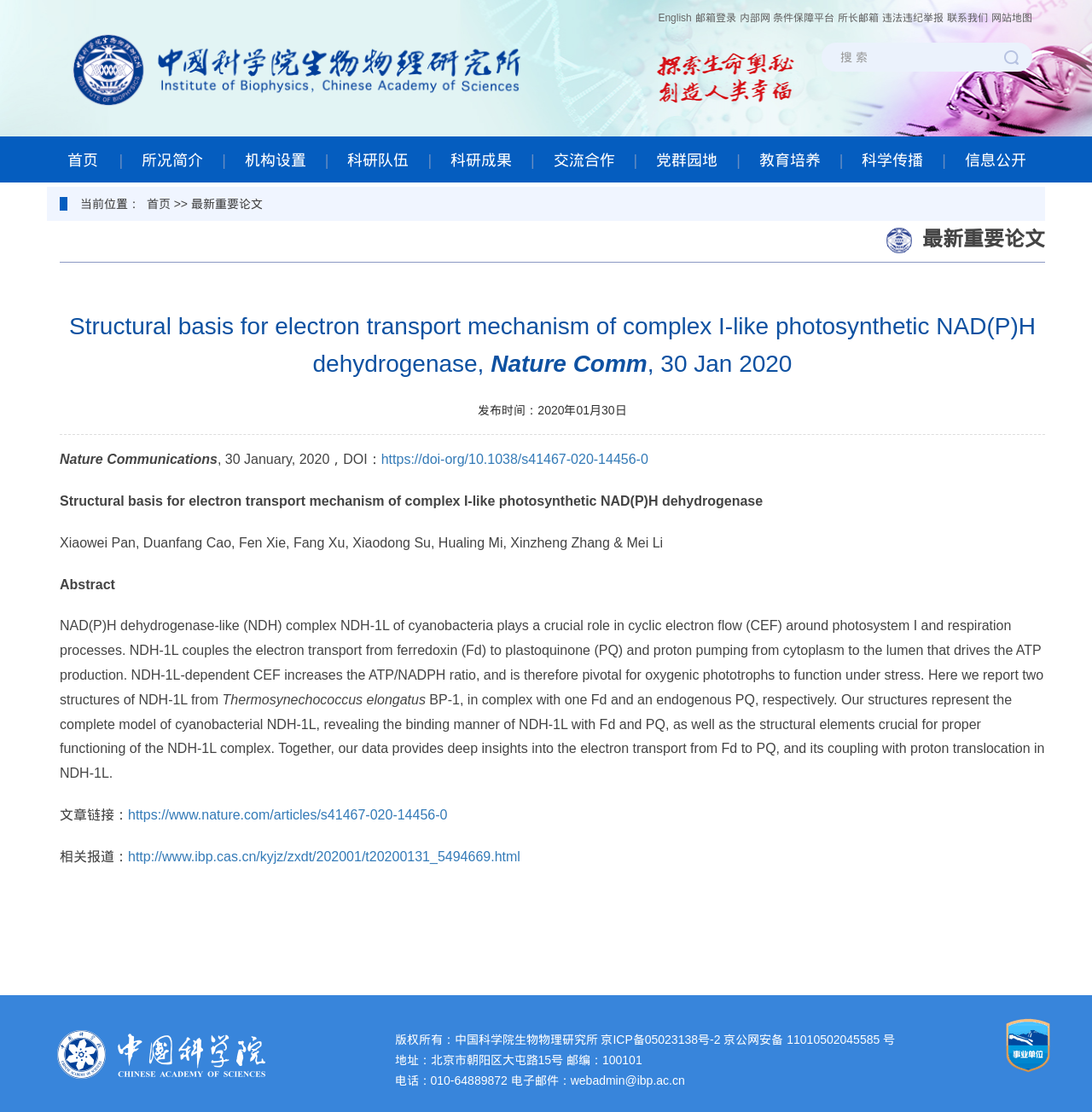What is the publication date of the research paper?
Respond with a short answer, either a single word or a phrase, based on the image.

30 January, 2020